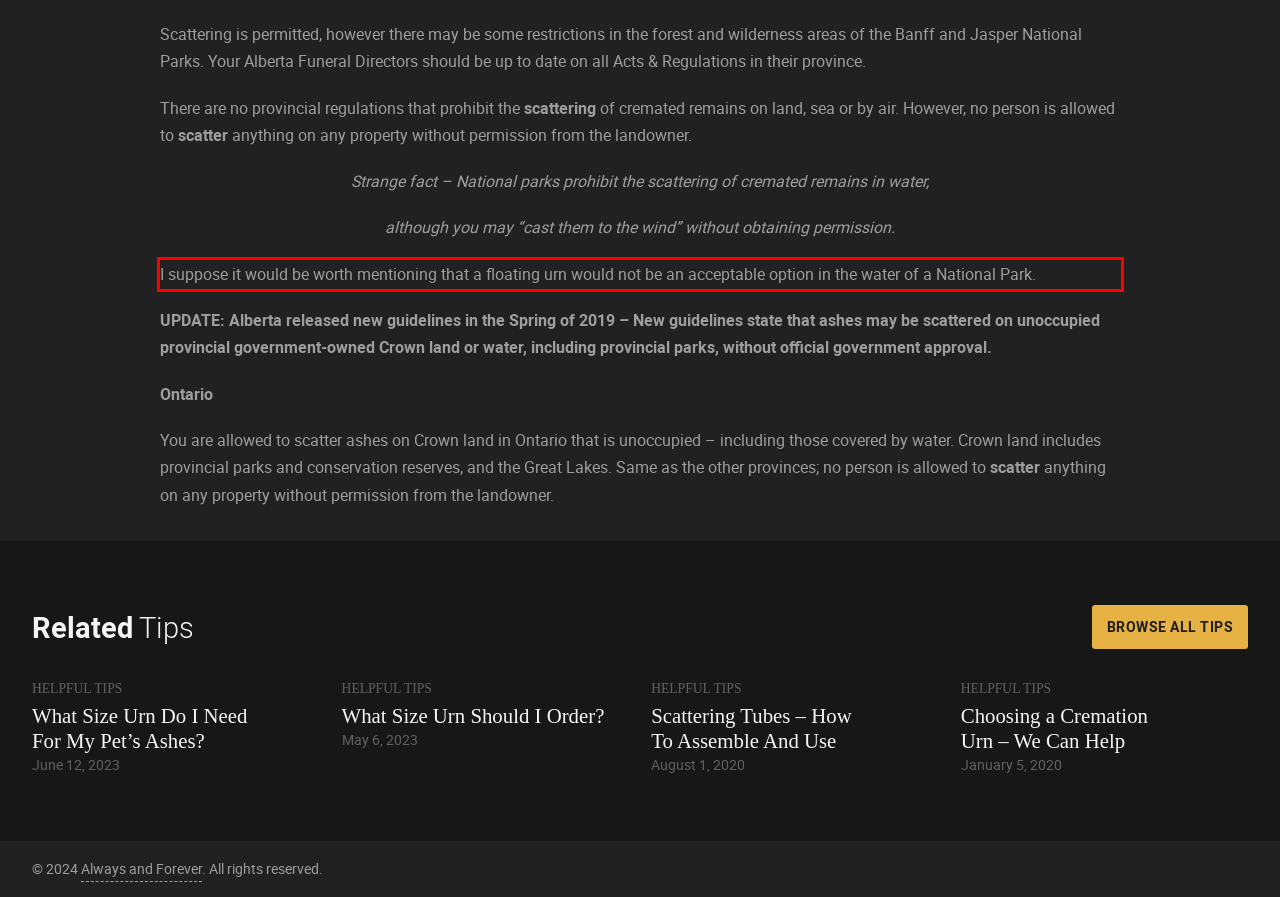Identify the red bounding box in the webpage screenshot and perform OCR to generate the text content enclosed.

I suppose it would be worth mentioning that a floating urn would not be an acceptable option in the water of a National Park.